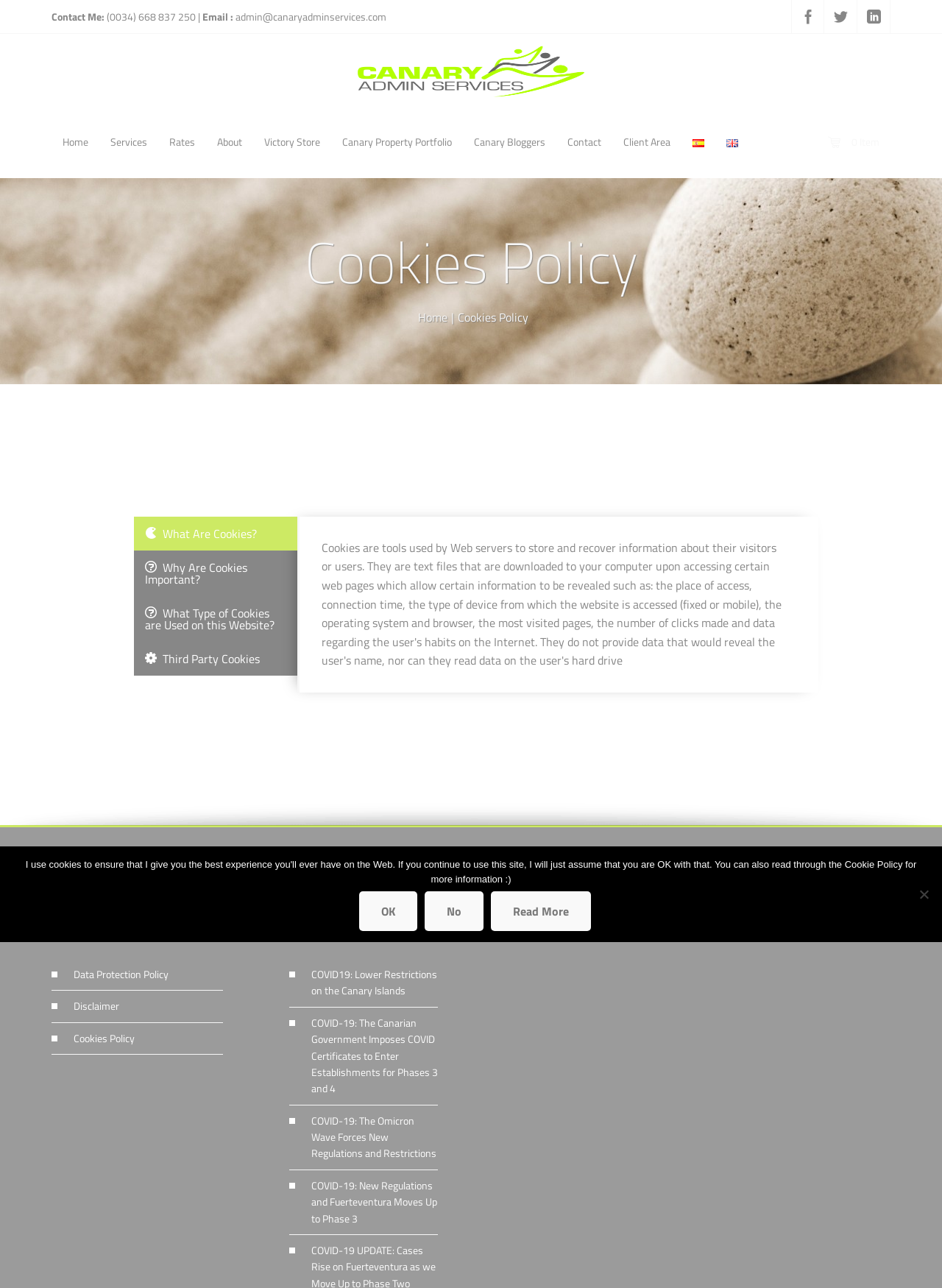Please identify the bounding box coordinates of the area that needs to be clicked to fulfill the following instruction: "Go to Home."

[0.055, 0.082, 0.105, 0.138]